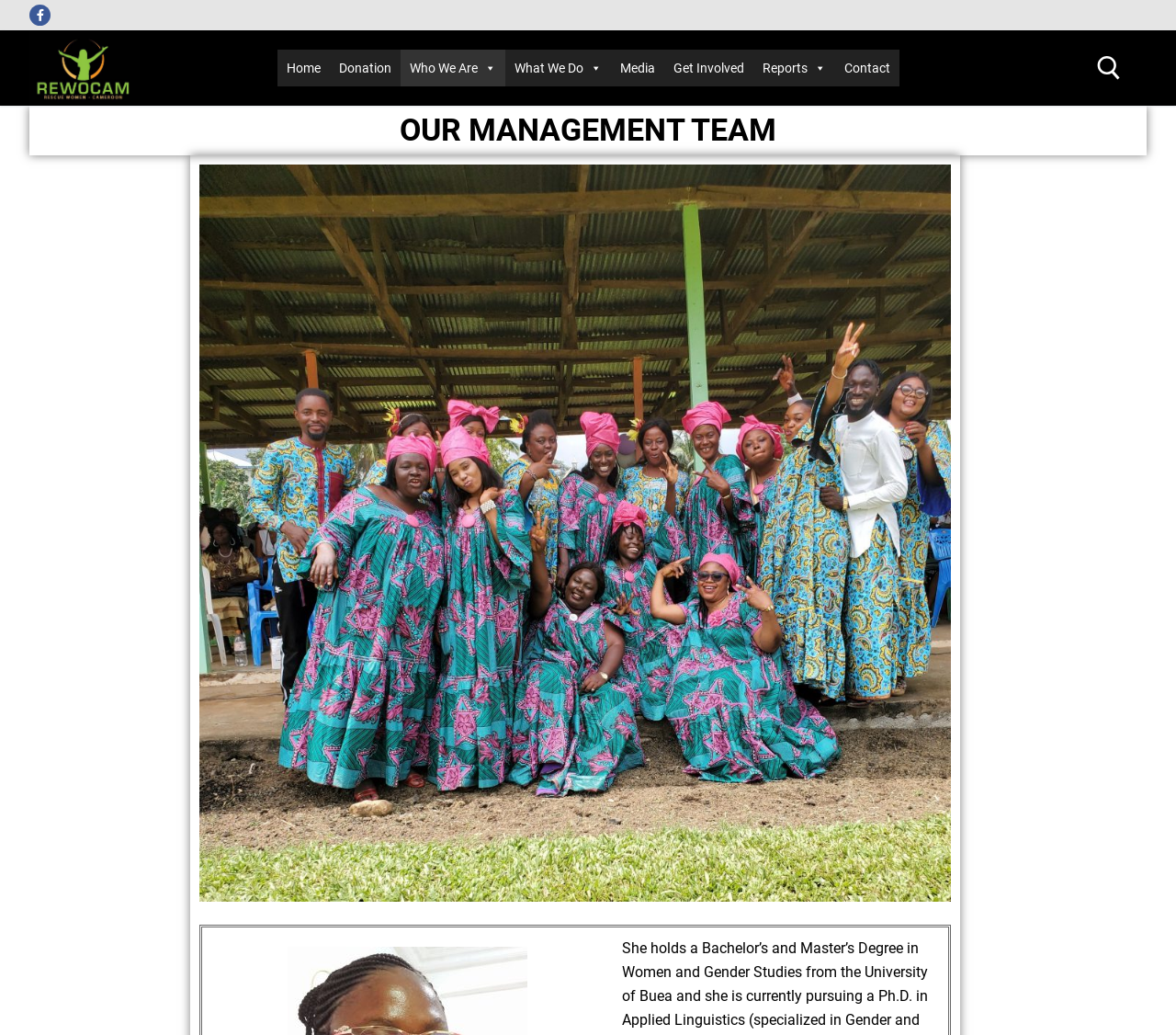Please specify the bounding box coordinates of the area that should be clicked to accomplish the following instruction: "Search for something". The coordinates should consist of four float numbers between 0 and 1, i.e., [left, top, right, bottom].

[0.767, 0.15, 0.986, 0.224]